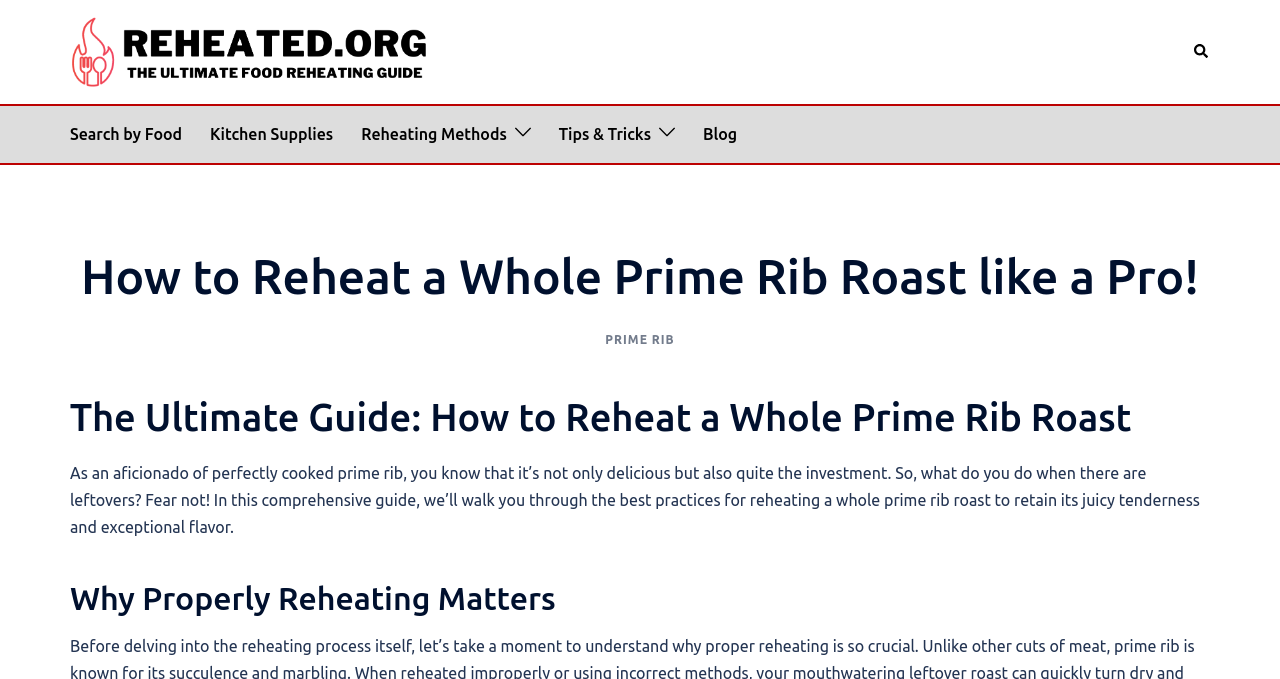Please study the image and answer the question comprehensively:
What is the purpose of the webpage?

The webpage's purpose is to provide guidance on reheating a whole prime rib roast, as indicated by the heading 'How to Reheat a Whole Prime Rib Roast like a Pro!' and the static text that follows, which explains the importance of properly reheating prime rib.